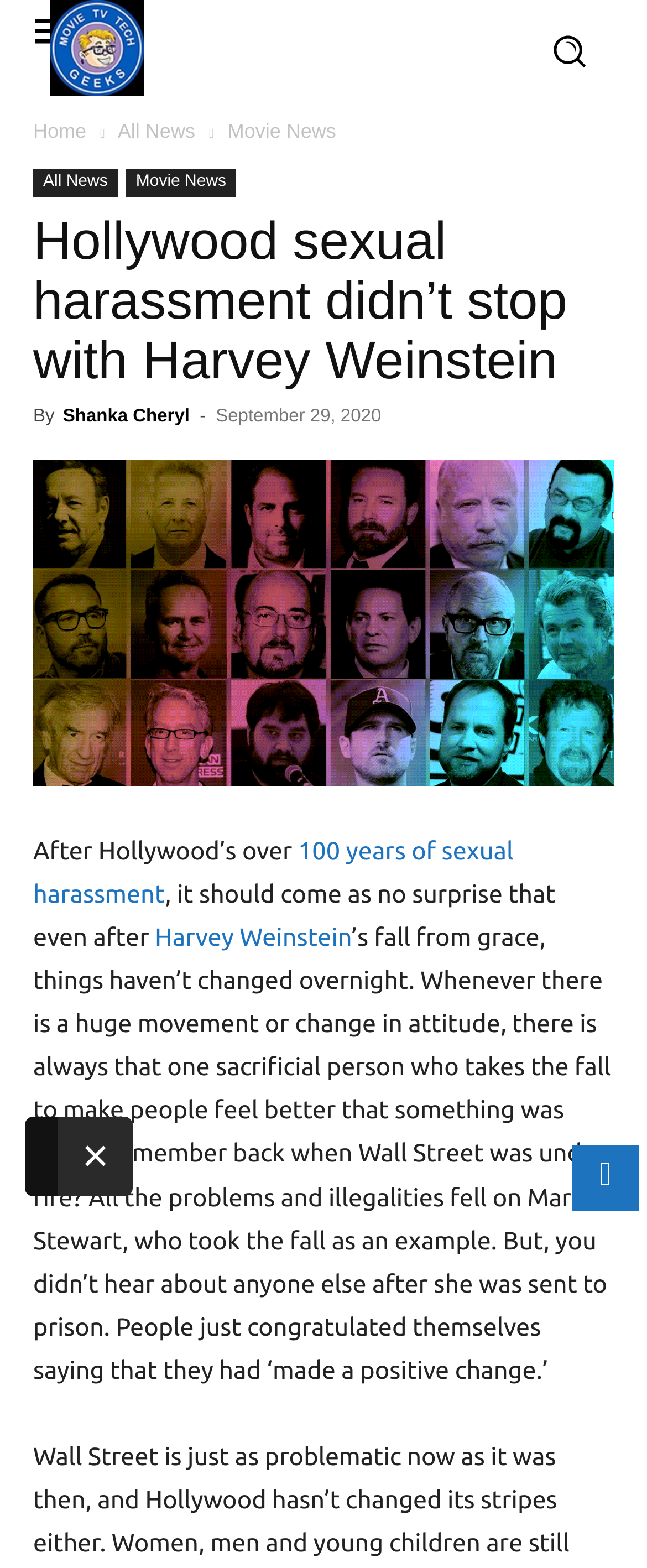Provide a single word or phrase answer to the question: 
Is the article an opinion piece?

Yes